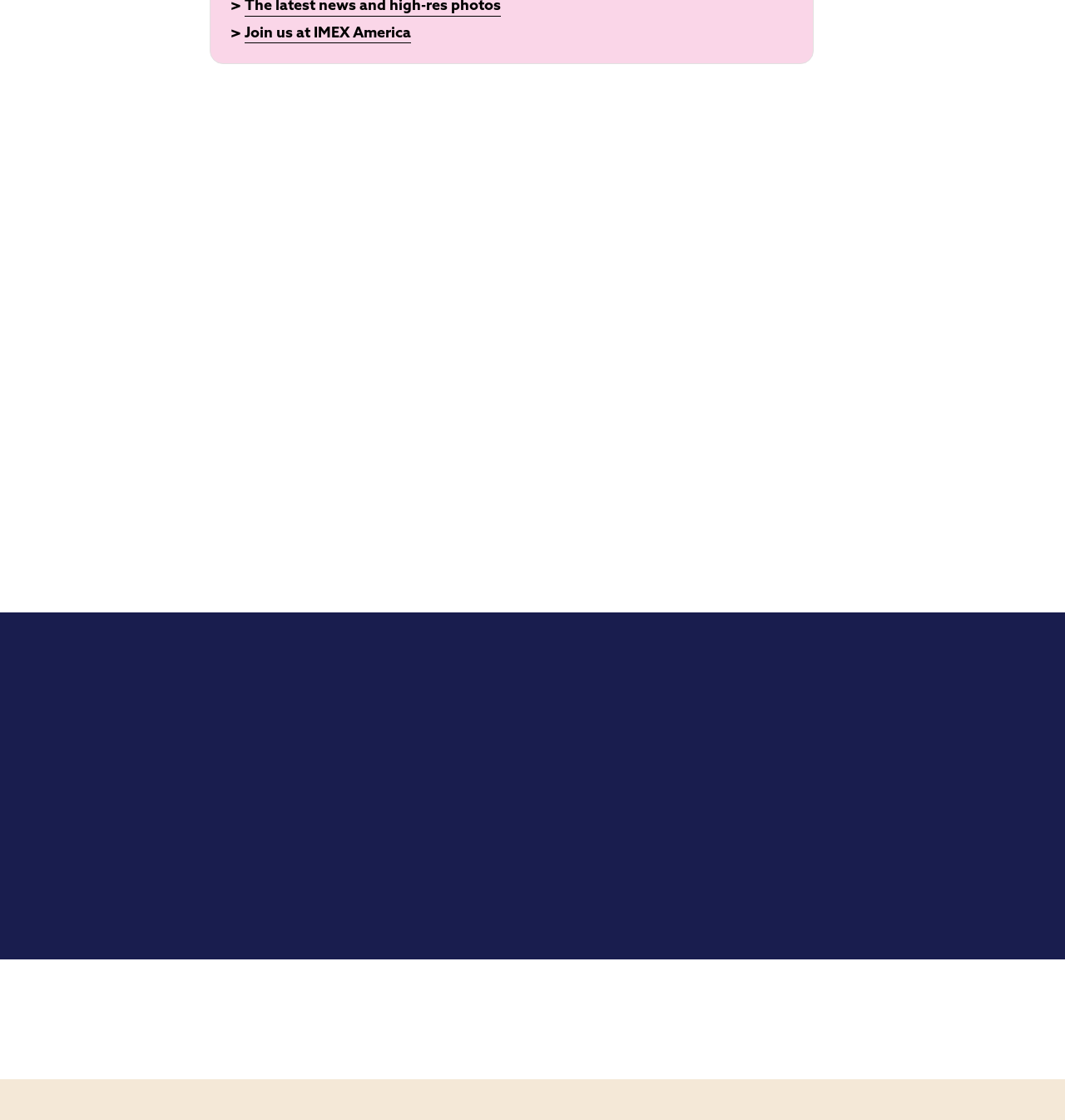Predict the bounding box of the UI element based on the description: "Contact". The coordinates should be four float numbers between 0 and 1, formatted as [left, top, right, bottom].

[0.587, 0.975, 0.666, 0.989]